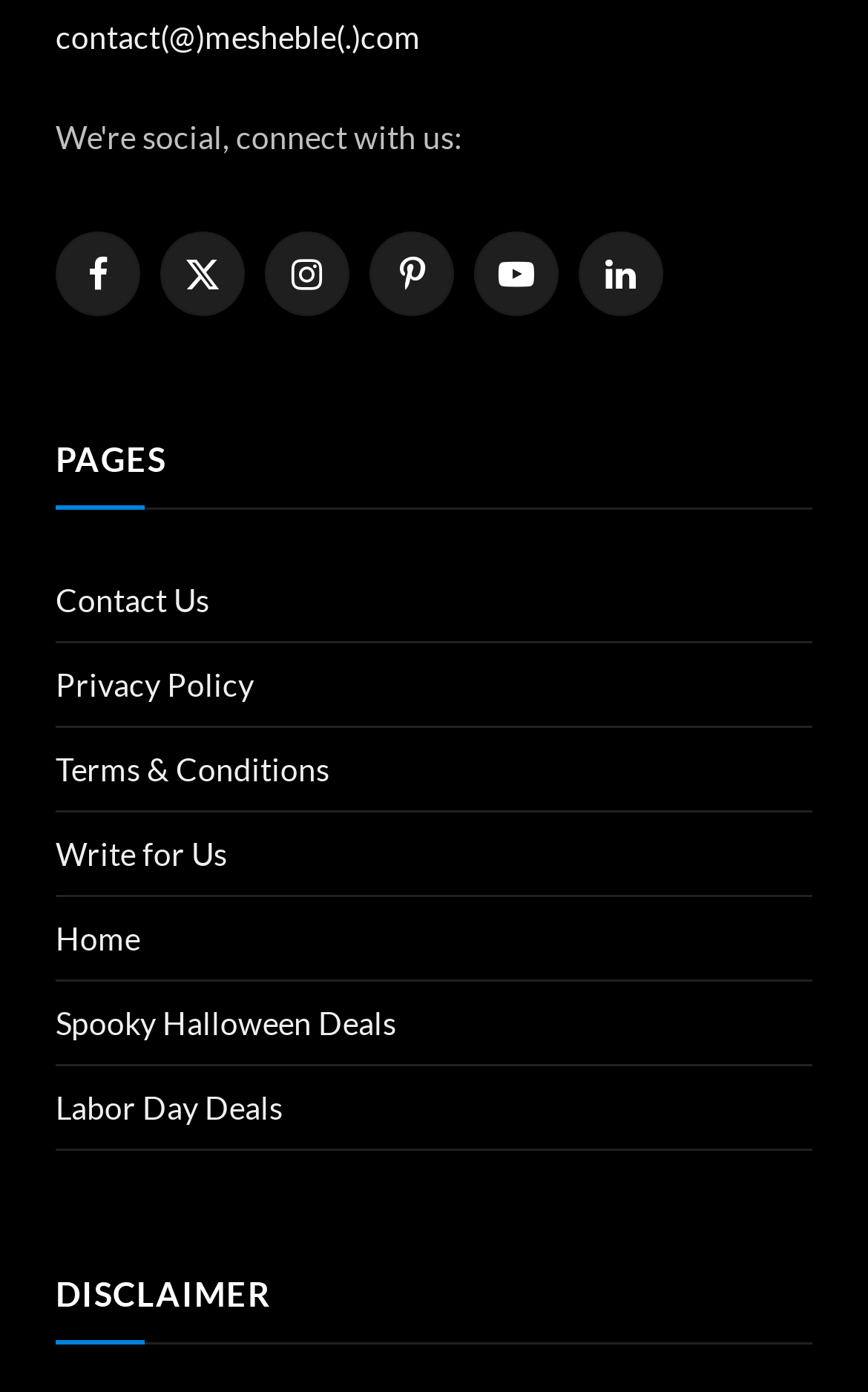Identify the bounding box coordinates of the element to click to follow this instruction: 'go to the contact us page'. Ensure the coordinates are four float values between 0 and 1, provided as [left, top, right, bottom].

[0.064, 0.418, 0.241, 0.445]